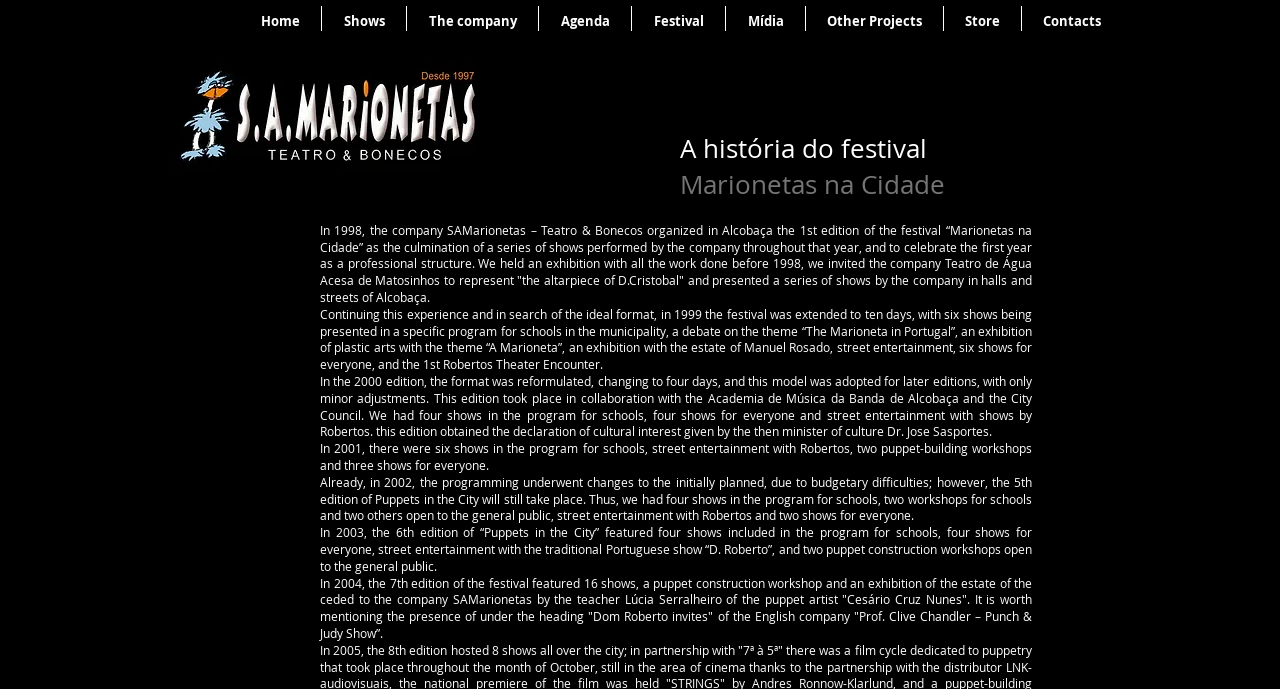Give a short answer to this question using one word or a phrase:
How many shows were presented in the 2001 edition of the festival?

six